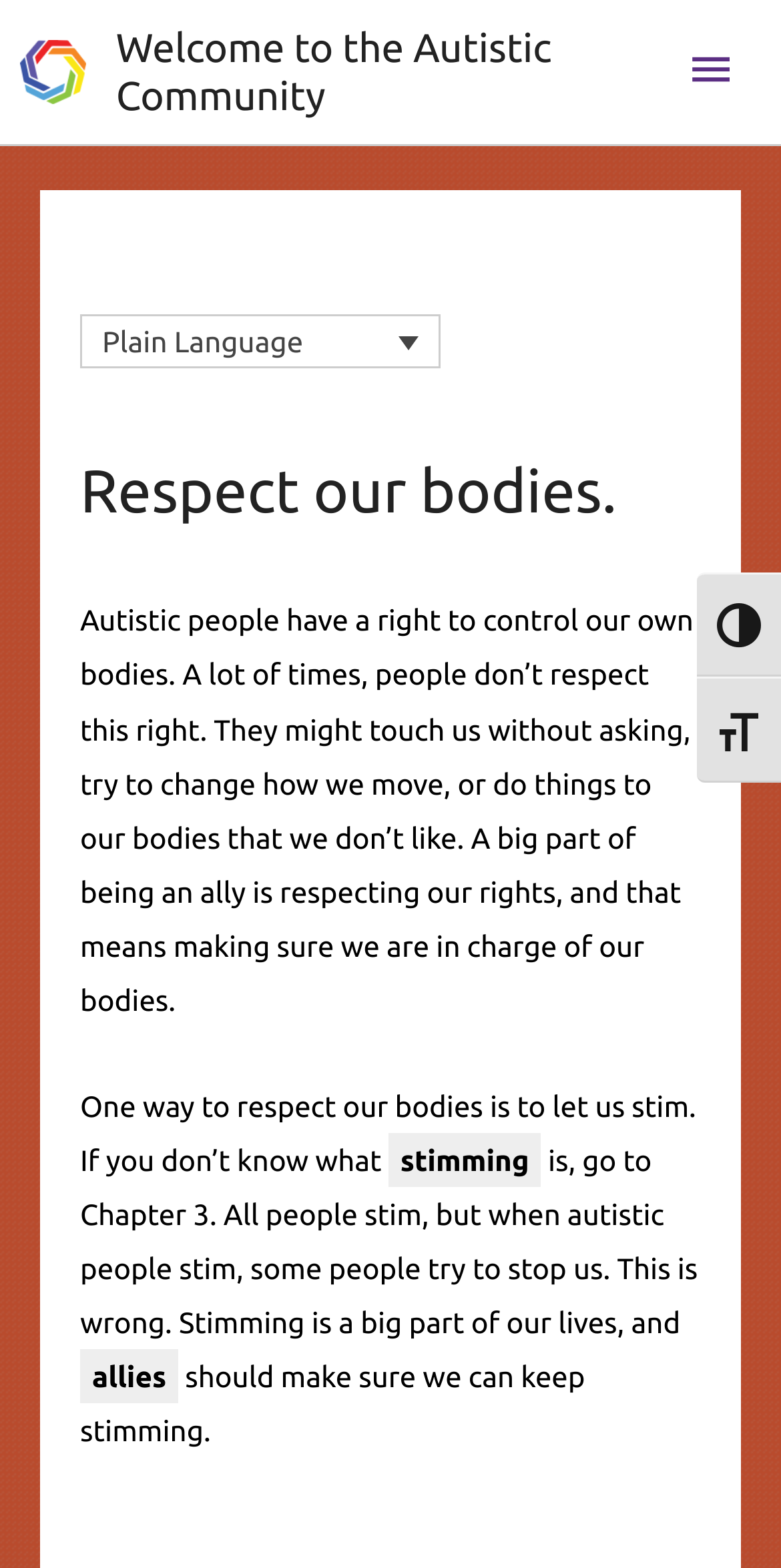What is the main topic of this webpage?
Give a comprehensive and detailed explanation for the question.

The main topic of this webpage is the Autistic Community, as indicated by the heading 'Respect our bodies.' and the content of the article, which discusses the importance of respecting autistic people's bodies and rights.